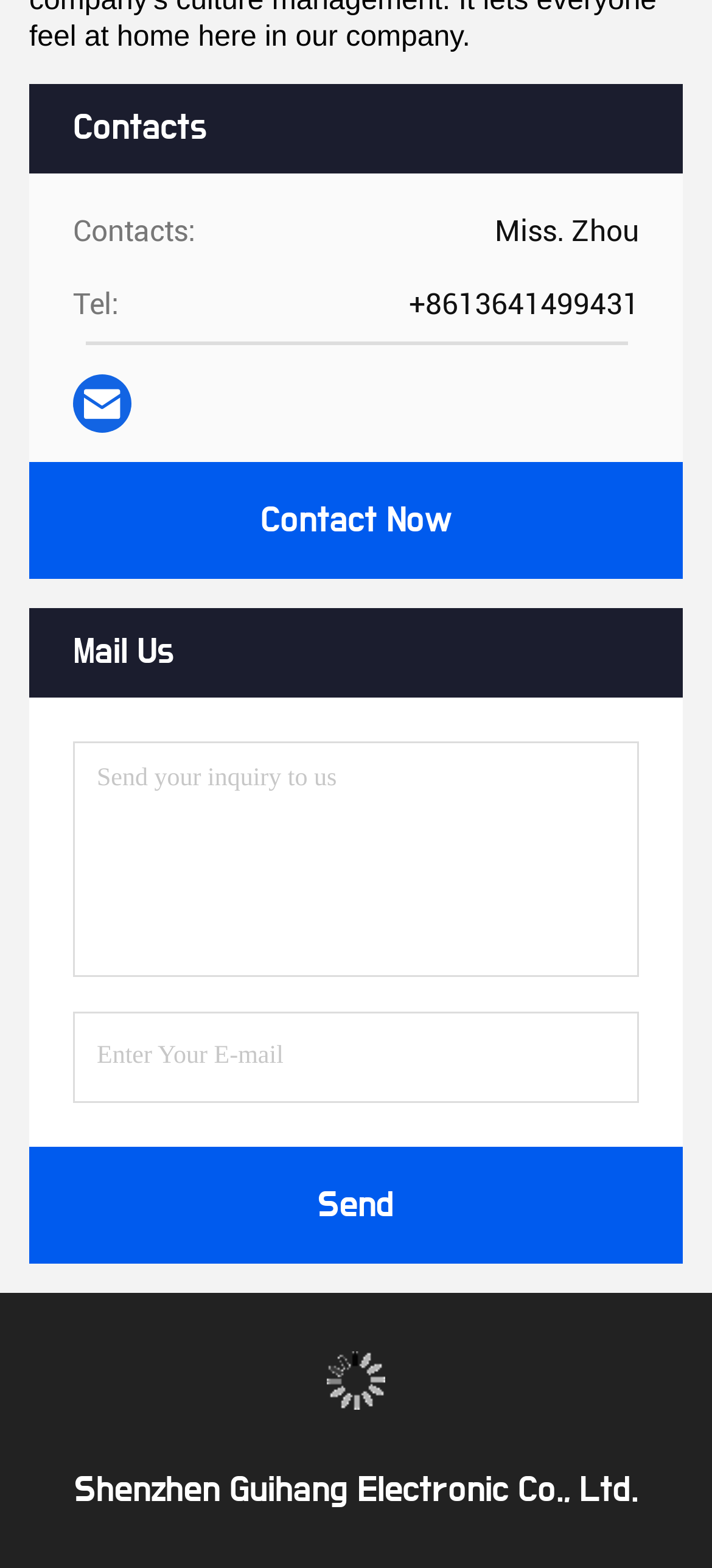Based on the image, please elaborate on the answer to the following question:
What is the company name?

The company name is mentioned as a link at the bottom of the page, which also has an associated image with the same text.